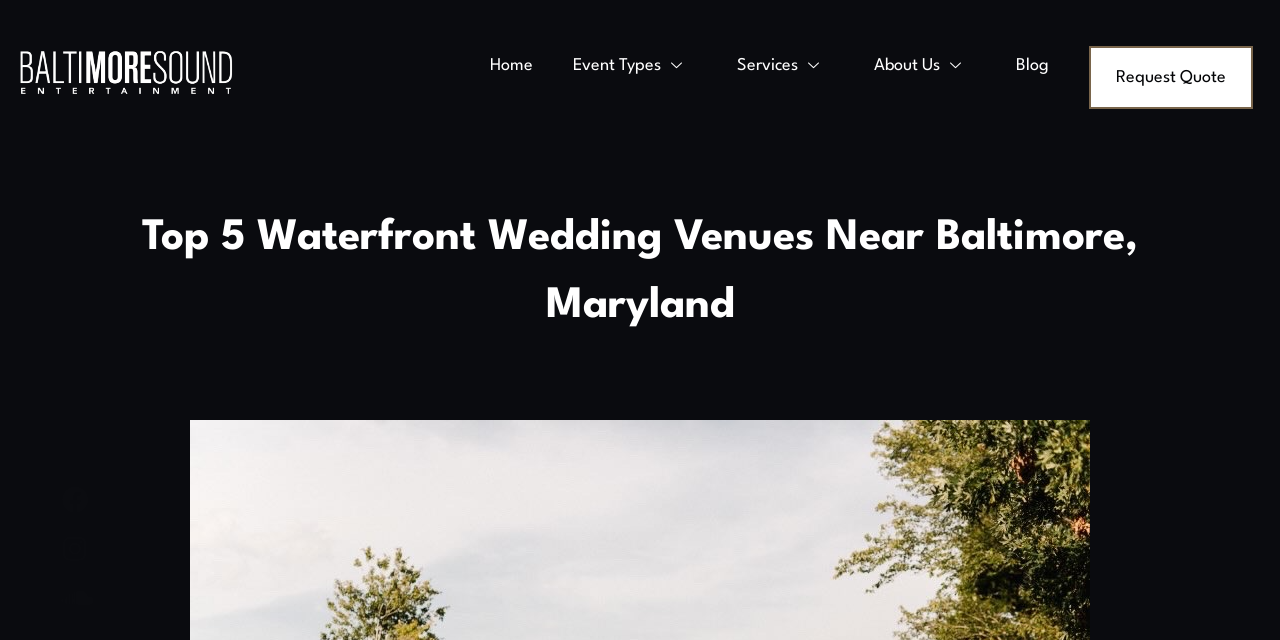Please locate the bounding box coordinates of the element that needs to be clicked to achieve the following instruction: "View services". The coordinates should be four float numbers between 0 and 1, i.e., [left, top, right, bottom].

[0.56, 0.039, 0.667, 0.164]